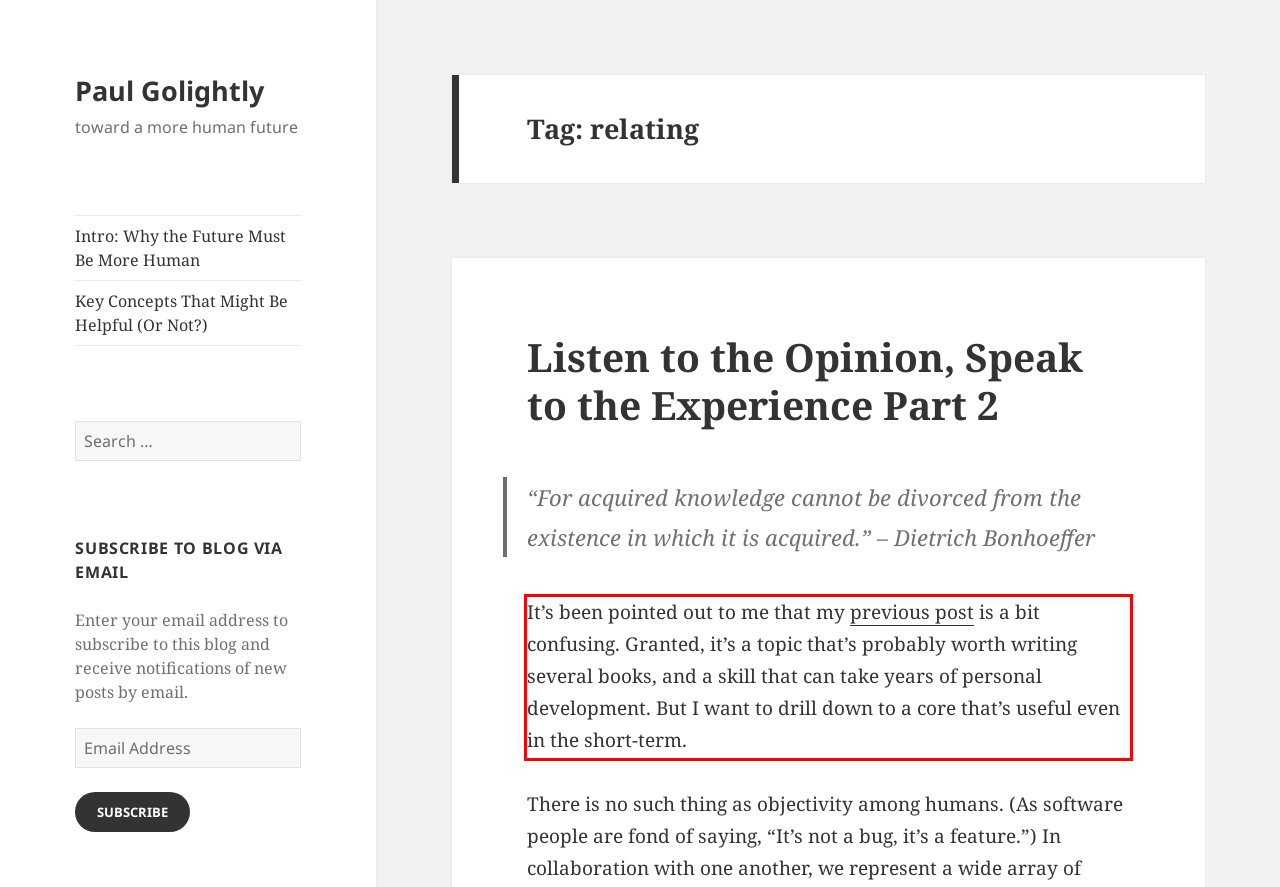Given a screenshot of a webpage with a red bounding box, please identify and retrieve the text inside the red rectangle.

It’s been pointed out to me that my previous post is a bit confusing. Granted, it’s a topic that’s probably worth writing several books, and a skill that can take years of personal development. But I want to drill down to a core that’s useful even in the short-term.